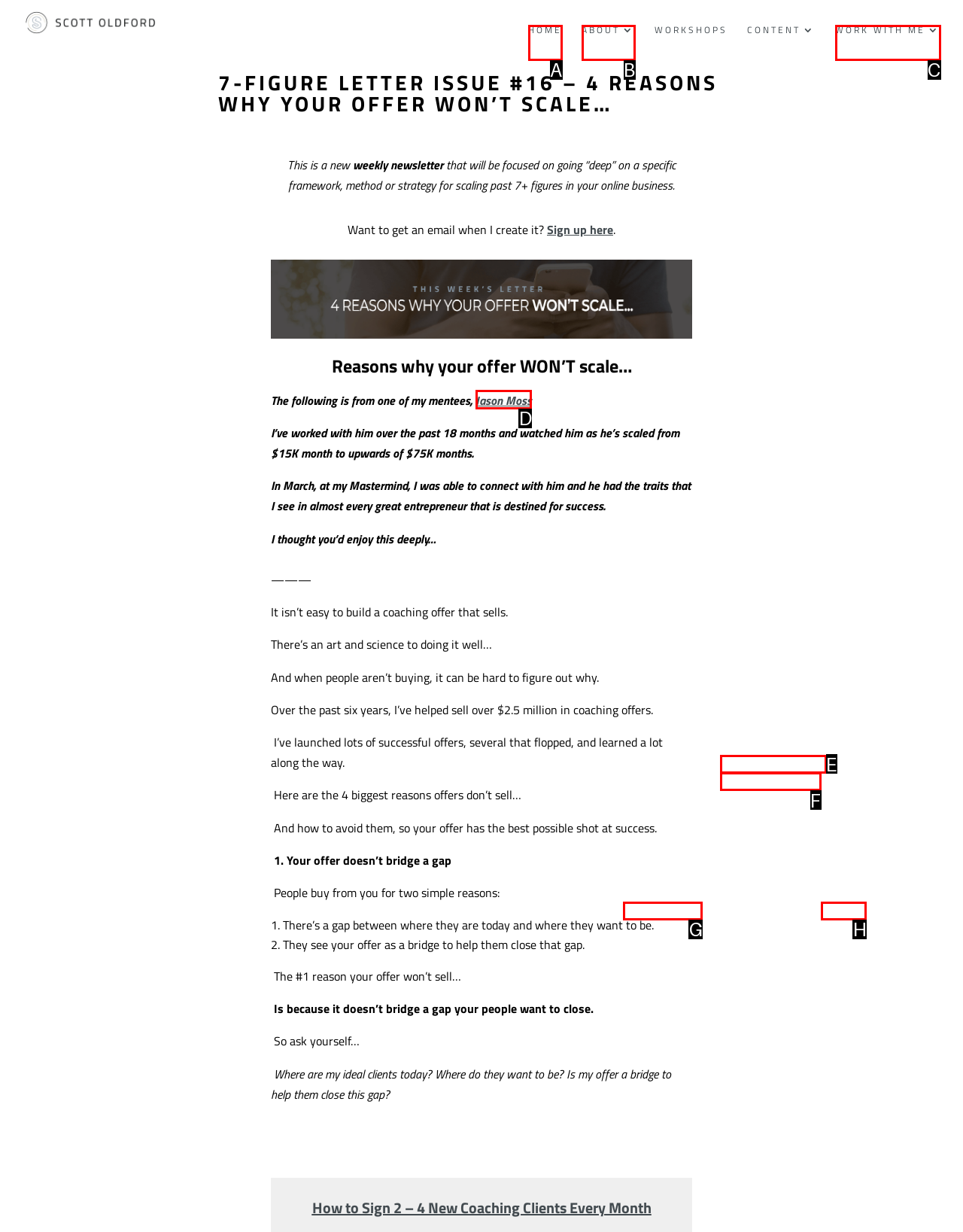Please identify the correct UI element to click for the task: Read more about Jason Moss Respond with the letter of the appropriate option.

D